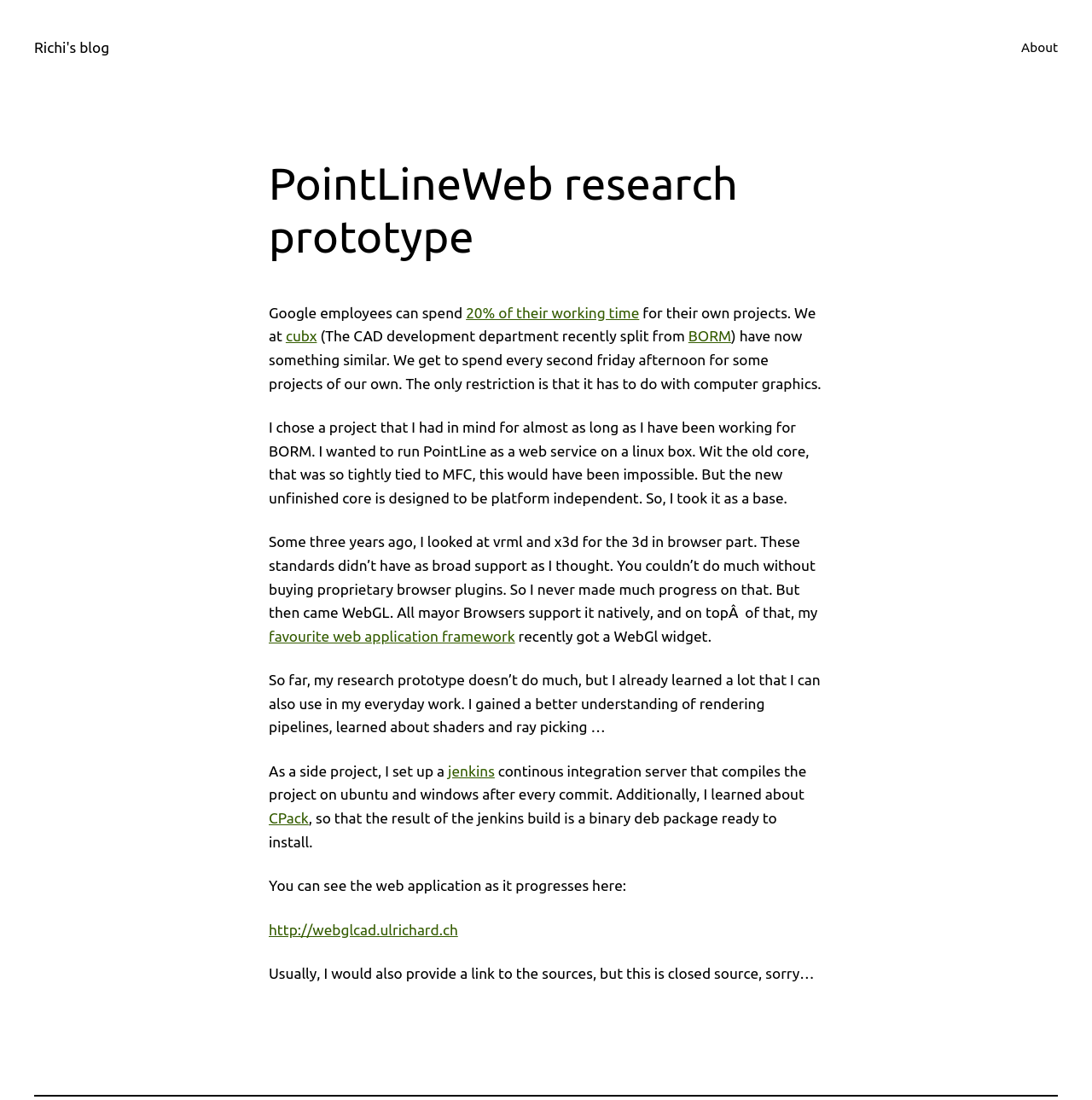From the element description 20% of their working time, predict the bounding box coordinates of the UI element. The coordinates must be specified in the format (top-left x, top-left y, bottom-right x, bottom-right y) and should be within the 0 to 1 range.

[0.427, 0.277, 0.585, 0.292]